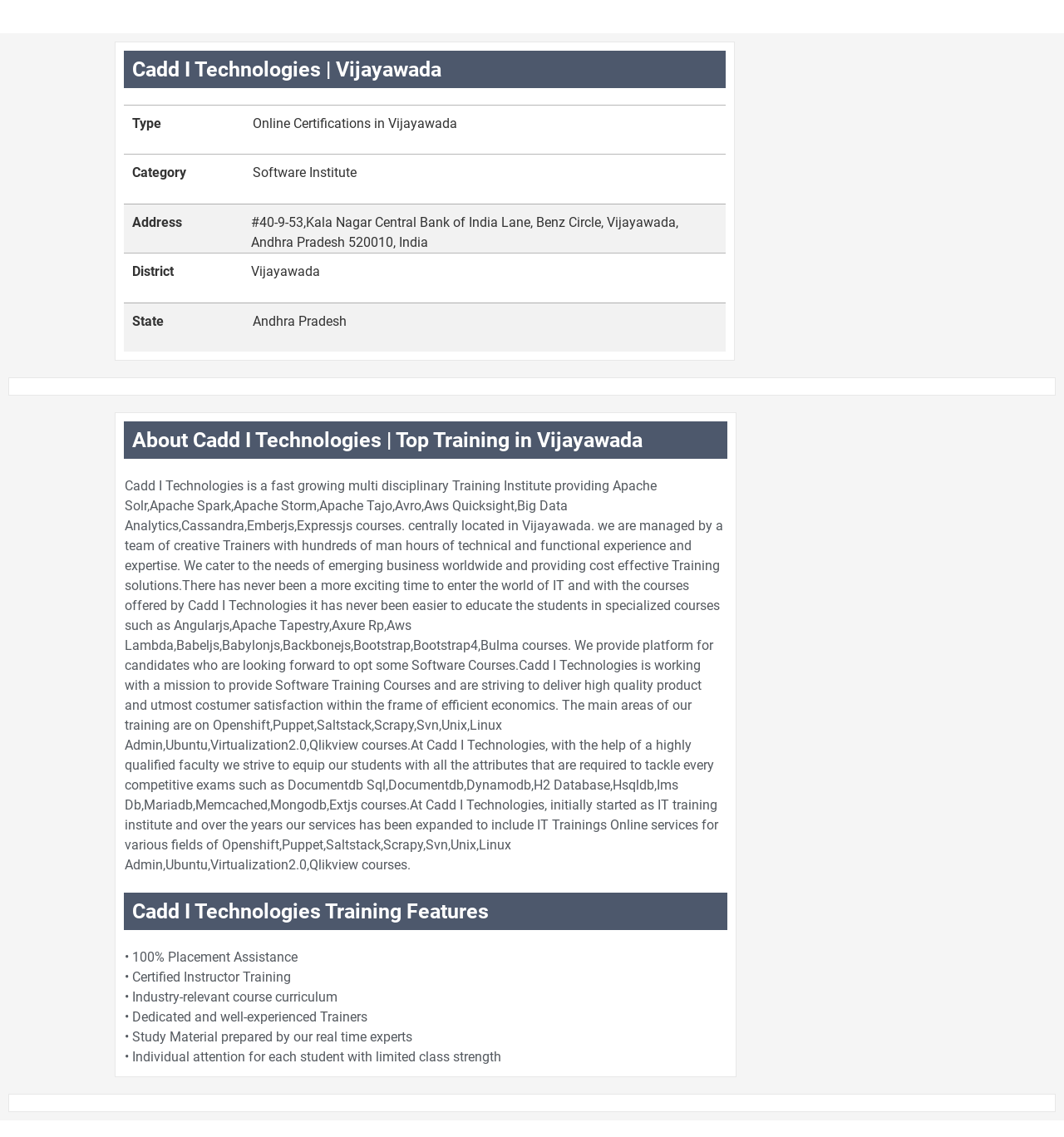Use a single word or phrase to answer the following:
What kind of training does the institute provide?

IT and software training